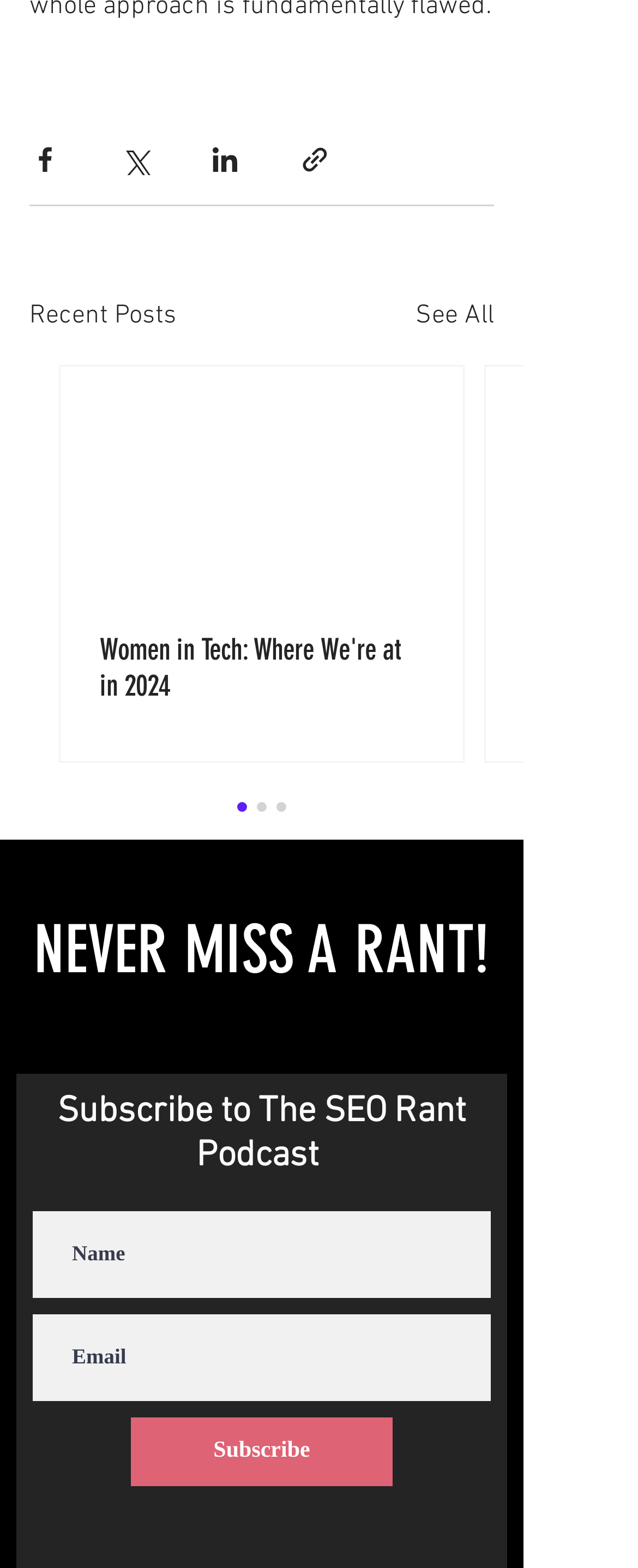What is the purpose of the 'Name' and 'Email' textboxes?
Use the image to answer the question with a single word or phrase.

Subscribe to the podcast